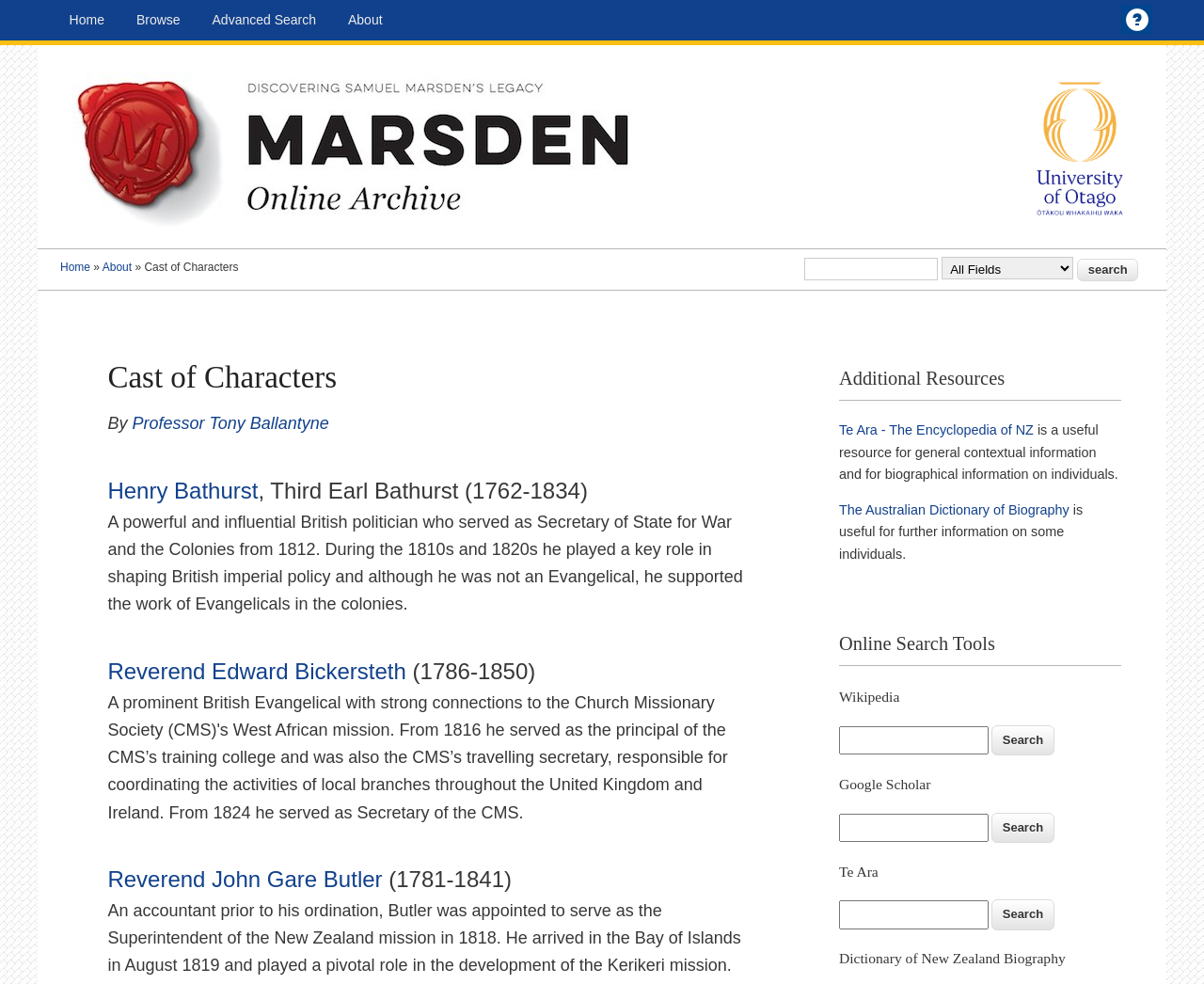From the webpage screenshot, predict the bounding box coordinates (top-left x, top-left y, bottom-right x, bottom-right y) for the UI element described here: Making Money From a Hobby

None